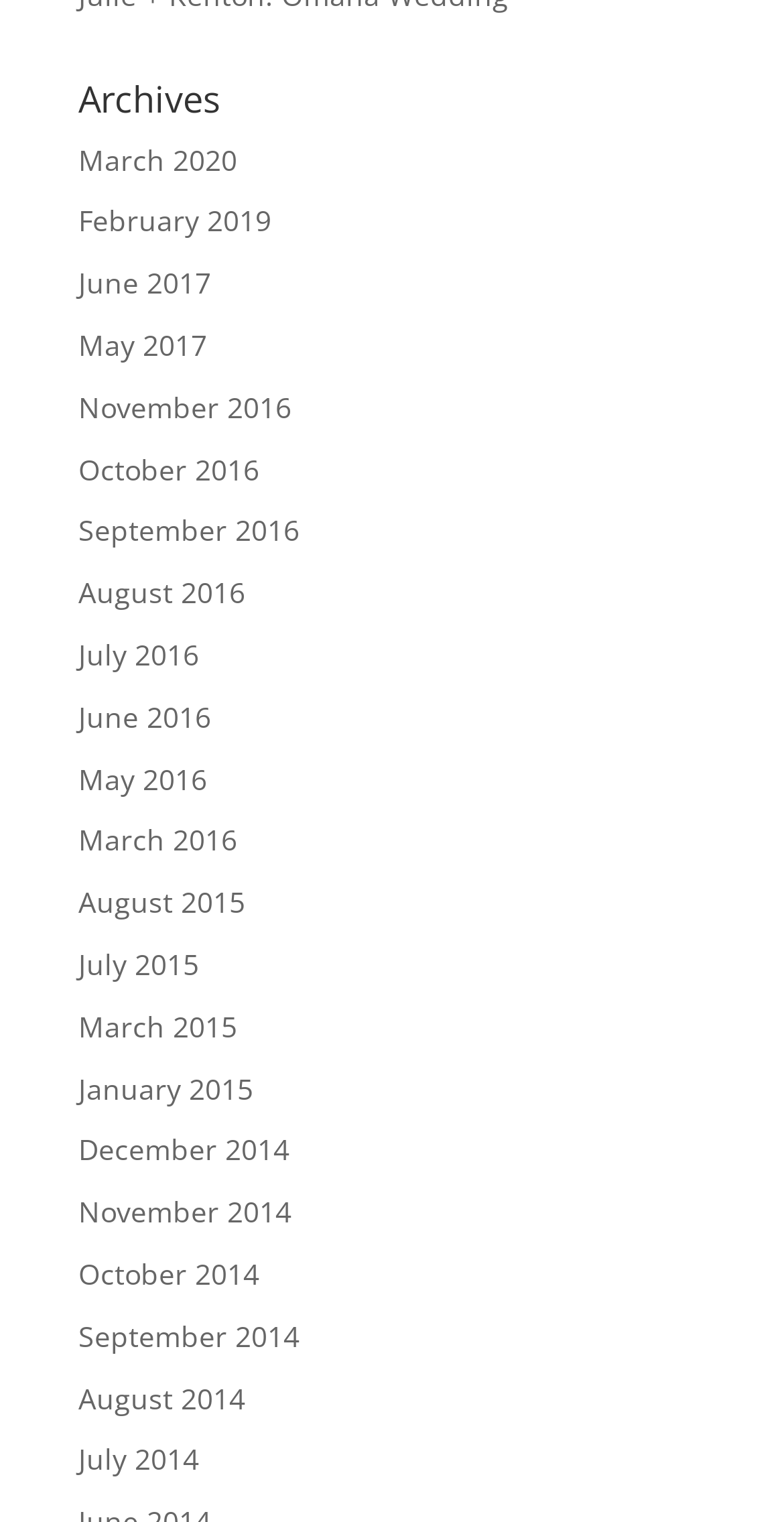Identify the bounding box coordinates for the element you need to click to achieve the following task: "view archives for March 2020". Provide the bounding box coordinates as four float numbers between 0 and 1, in the form [left, top, right, bottom].

[0.1, 0.092, 0.303, 0.117]